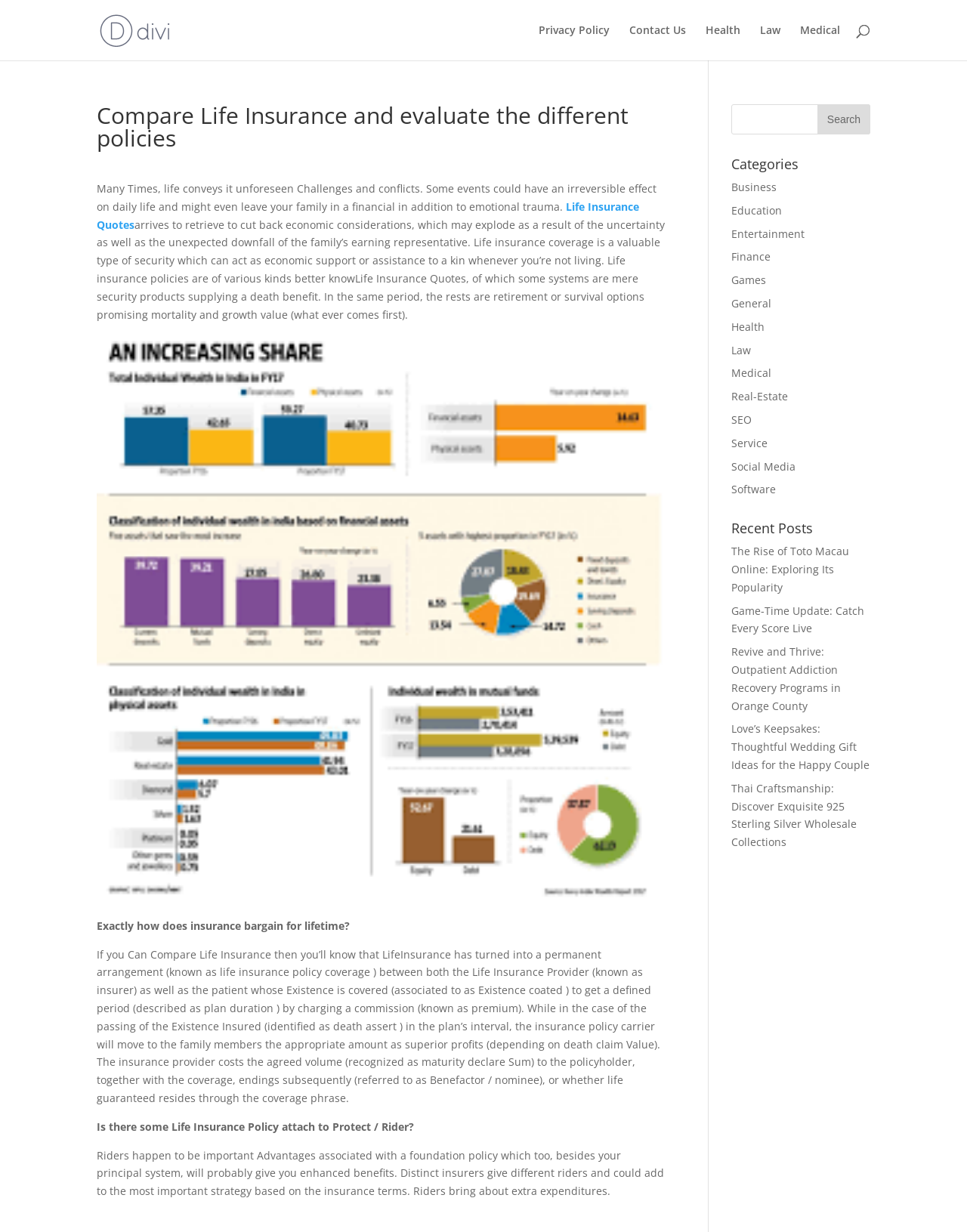Please identify the bounding box coordinates of the clickable area that will allow you to execute the instruction: "Contact us for more information".

[0.651, 0.02, 0.709, 0.049]